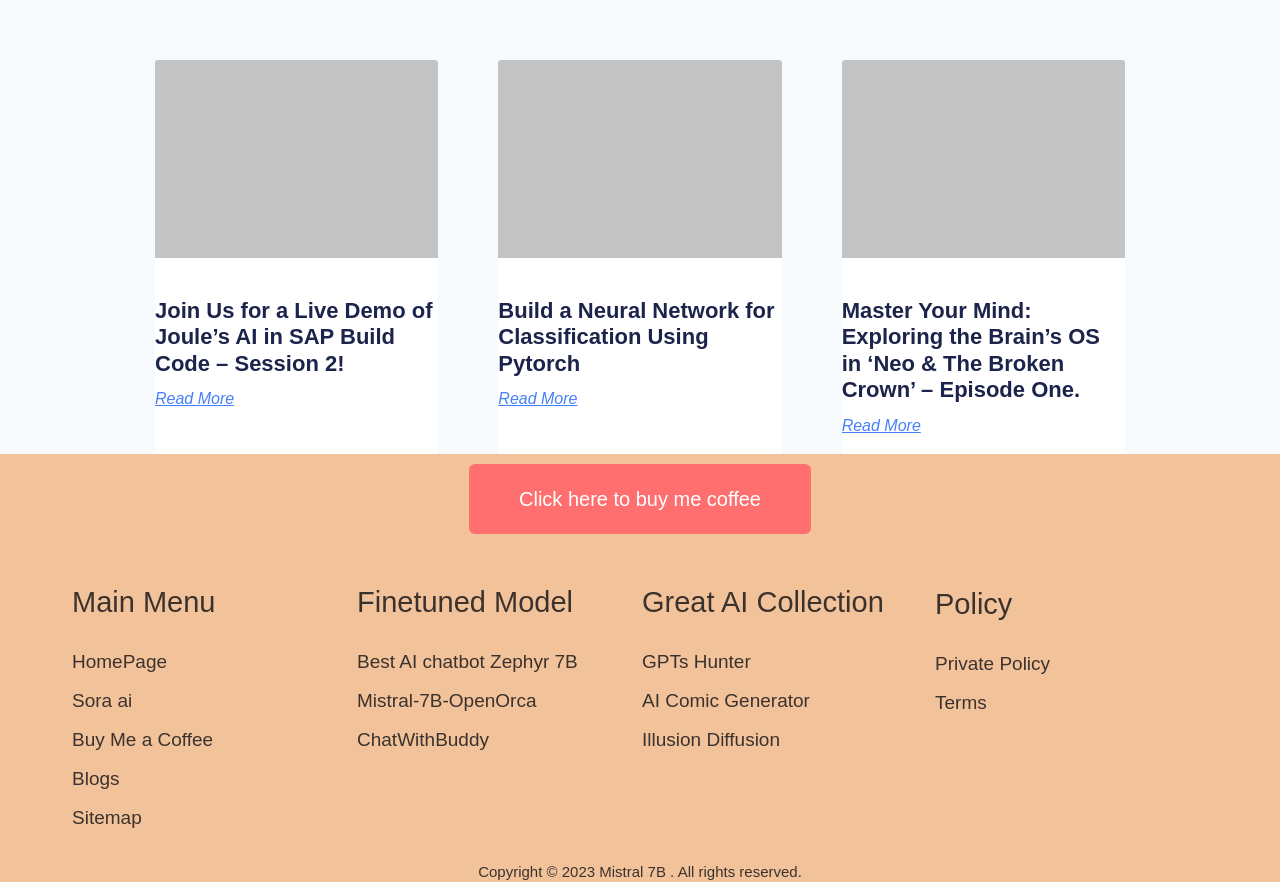What is the copyright information at the bottom of the page?
Identify the answer in the screenshot and reply with a single word or phrase.

Copyright © 2023 Mistral 7B. All rights reserved.